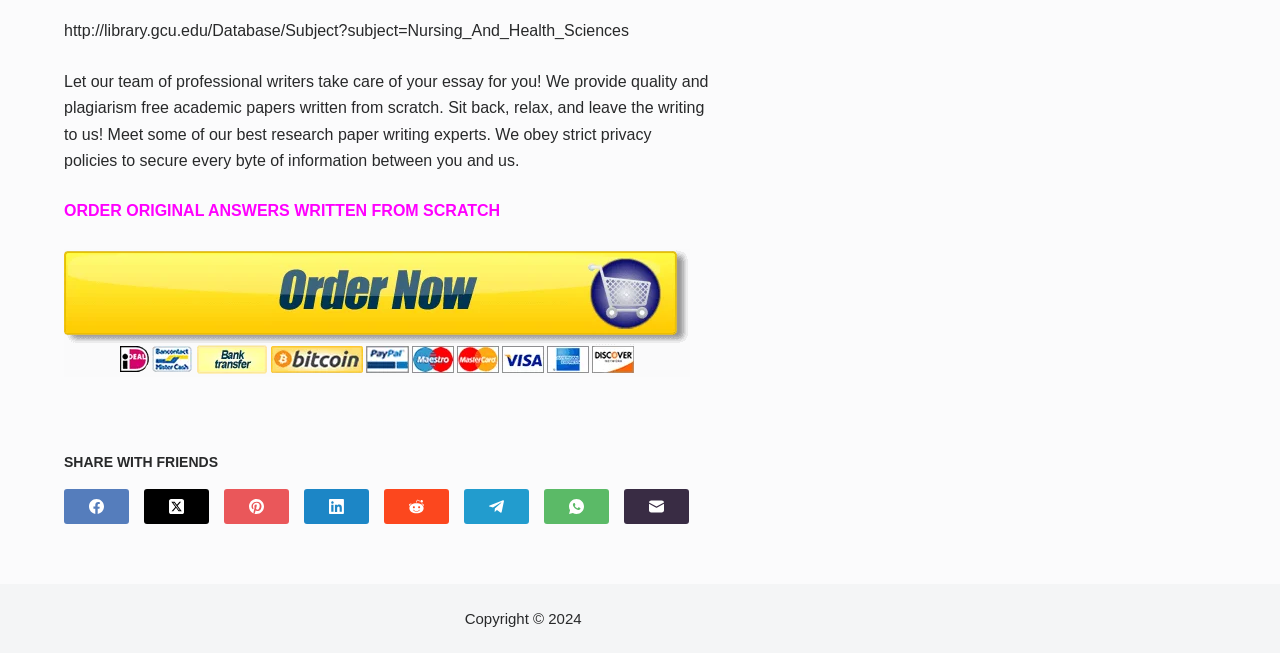Specify the bounding box coordinates of the region I need to click to perform the following instruction: "place an order". The coordinates must be four float numbers in the range of 0 to 1, i.e., [left, top, right, bottom].

[0.05, 0.464, 0.539, 0.49]